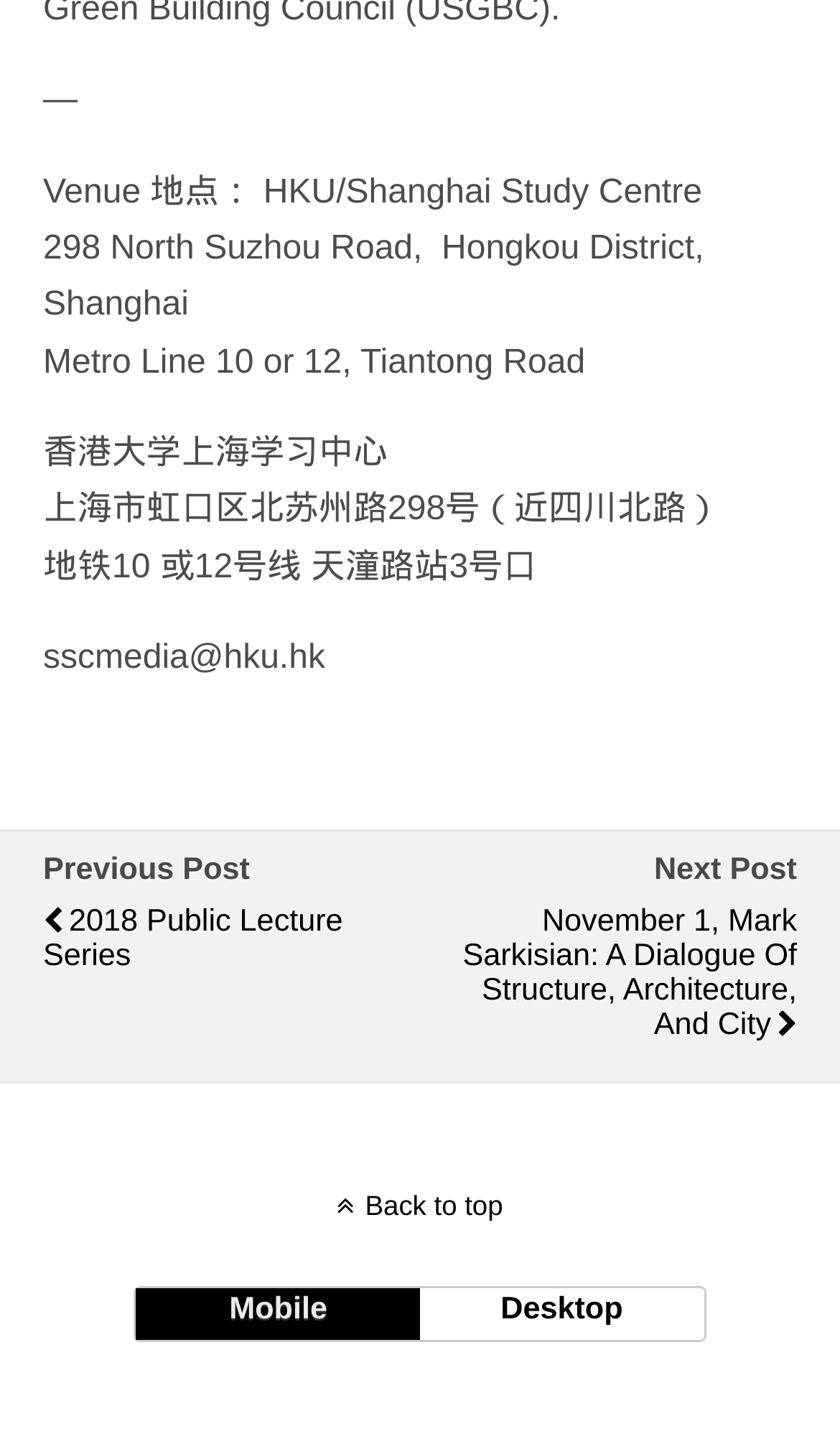Given the description: "mobile", determine the bounding box coordinates of the UI element. The coordinates should be formatted as four float numbers between 0 and 1, [left, top, right, bottom].

[0.163, 0.895, 0.5, 0.931]